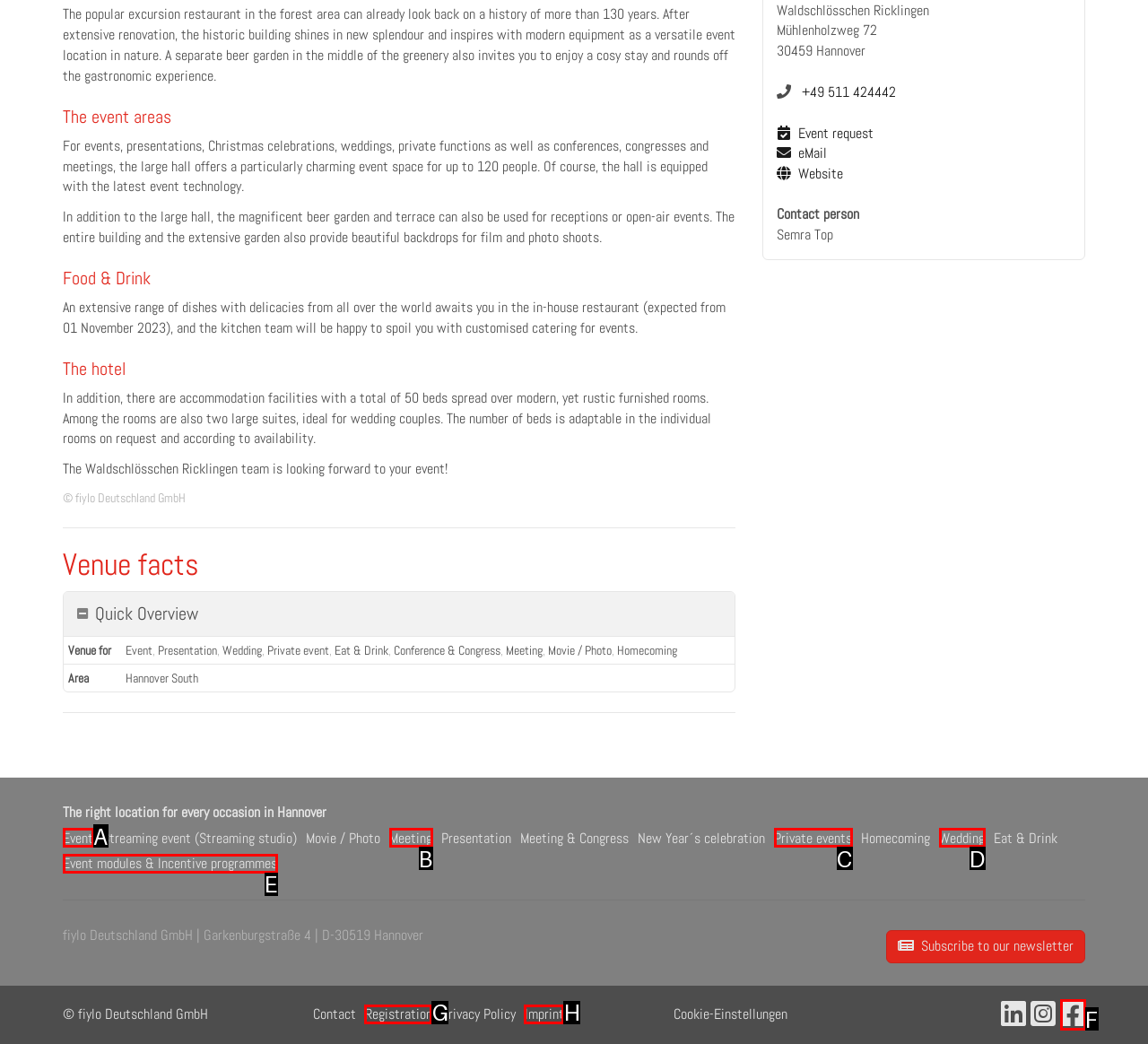Based on the element description: Popular Products, choose the best matching option. Provide the letter of the option directly.

None